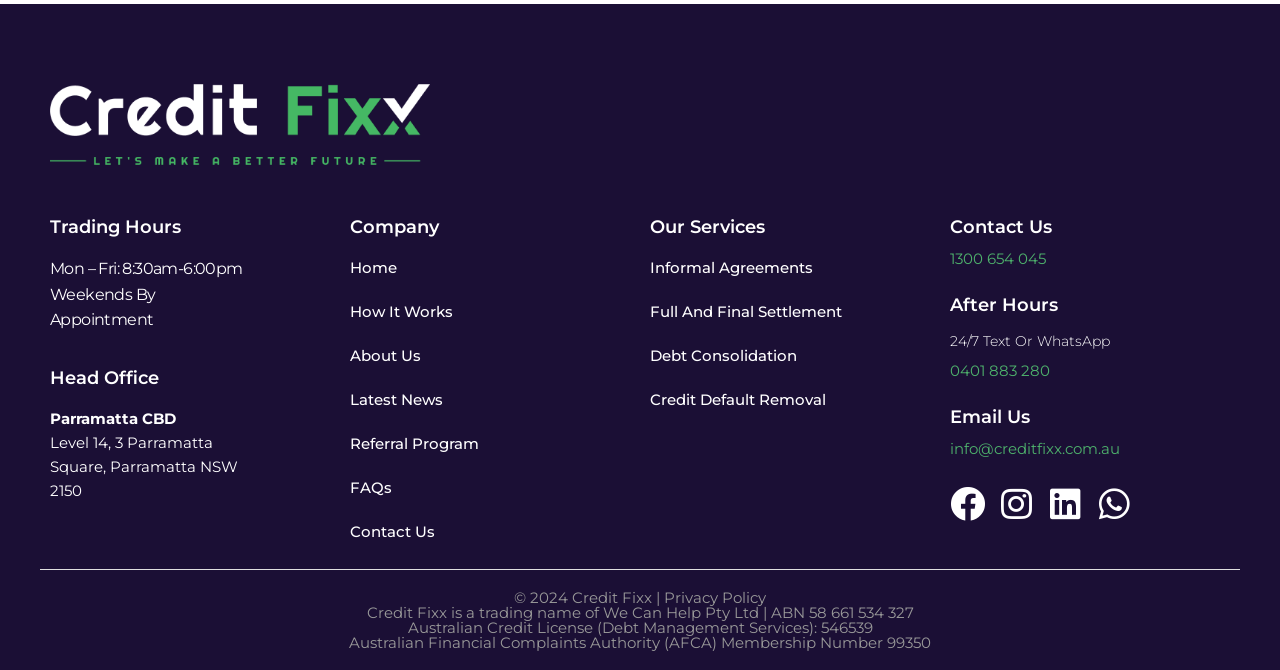How many services are listed under 'Our Services'?
Using the visual information, reply with a single word or short phrase.

4